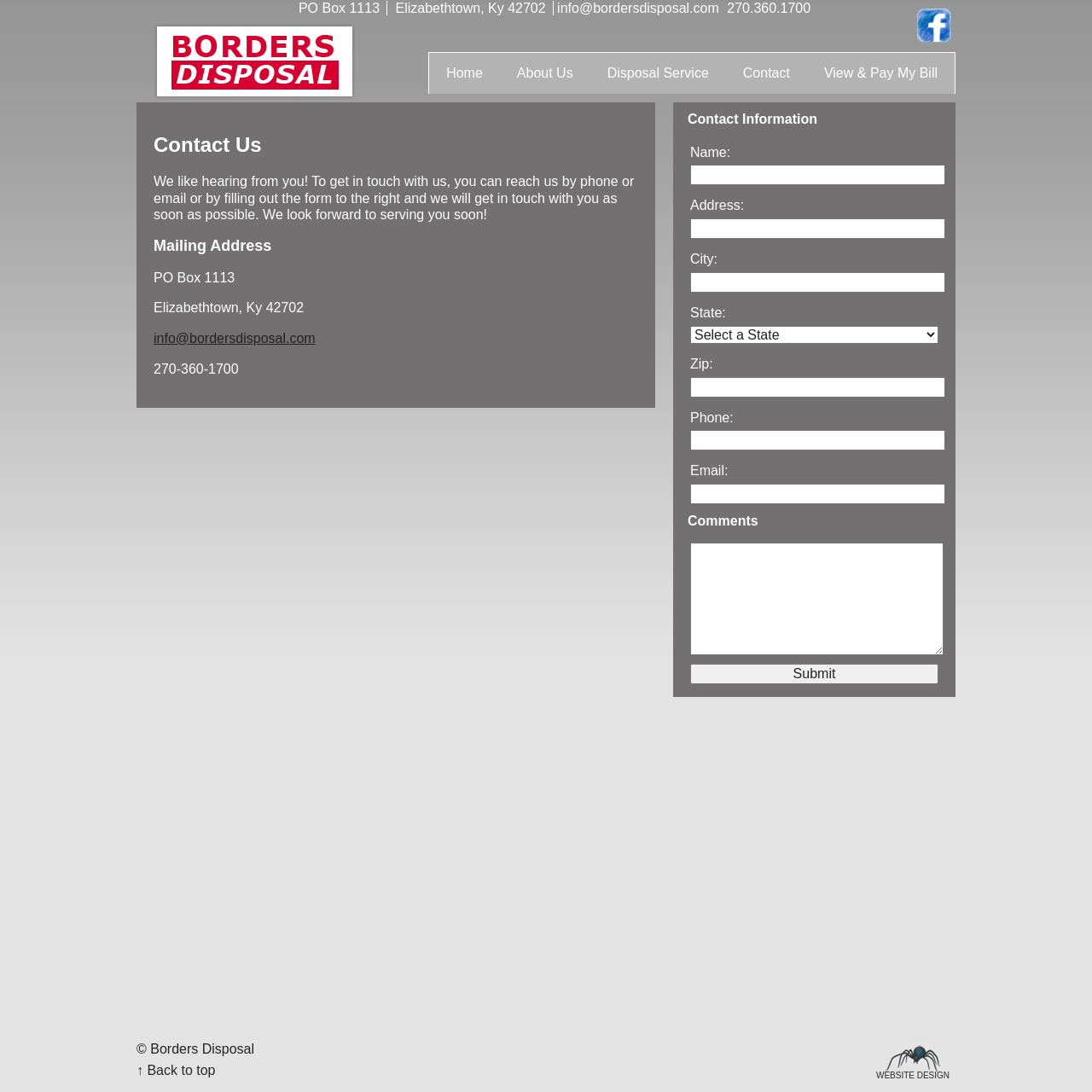Please specify the bounding box coordinates of the area that should be clicked to accomplish the following instruction: "Click the Submit button". The coordinates should consist of four float numbers between 0 and 1, i.e., [left, top, right, bottom].

[0.632, 0.608, 0.859, 0.627]